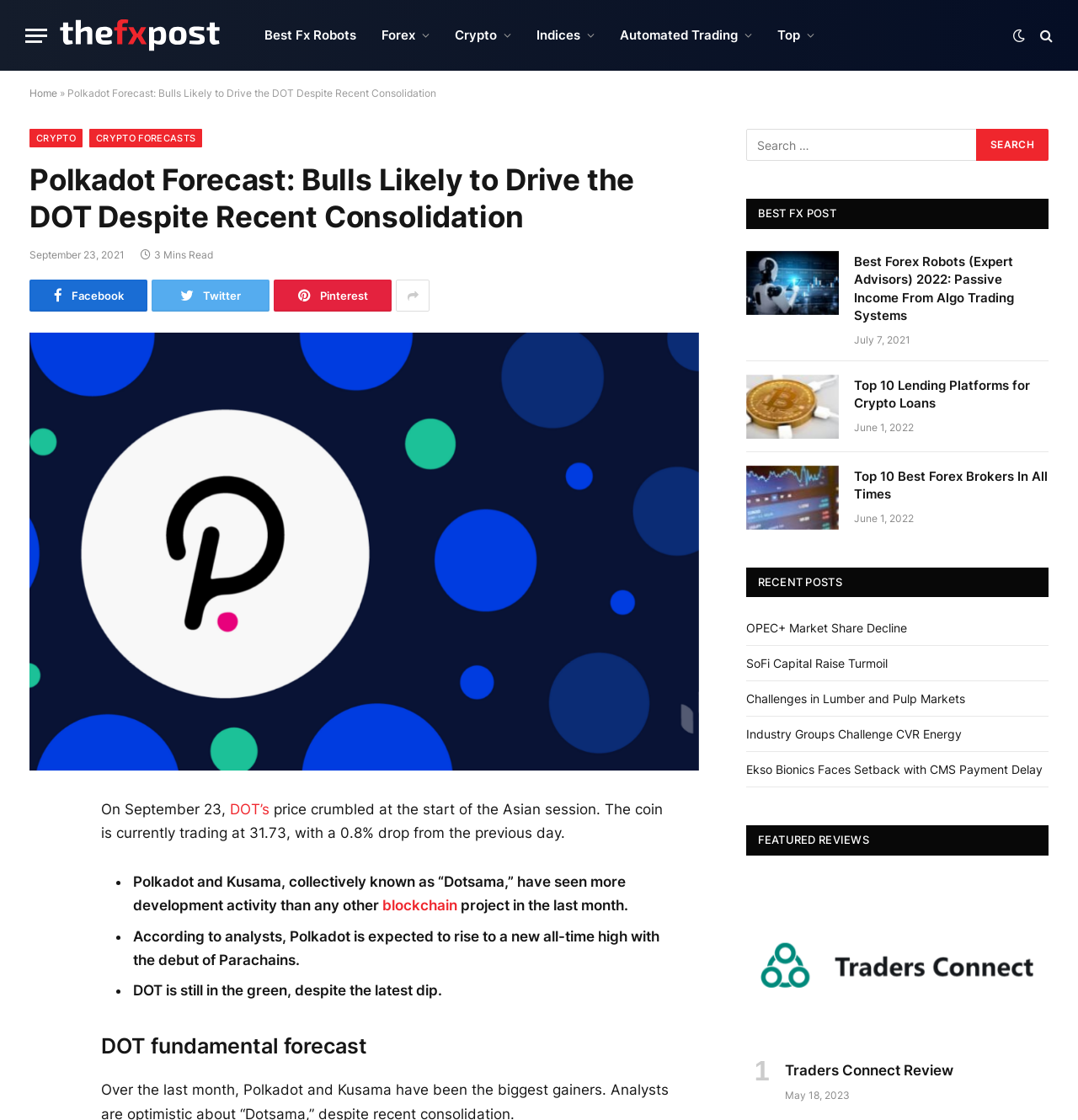Please identify the bounding box coordinates for the region that you need to click to follow this instruction: "Check the 'BEST FX POST' section".

[0.703, 0.185, 0.776, 0.197]